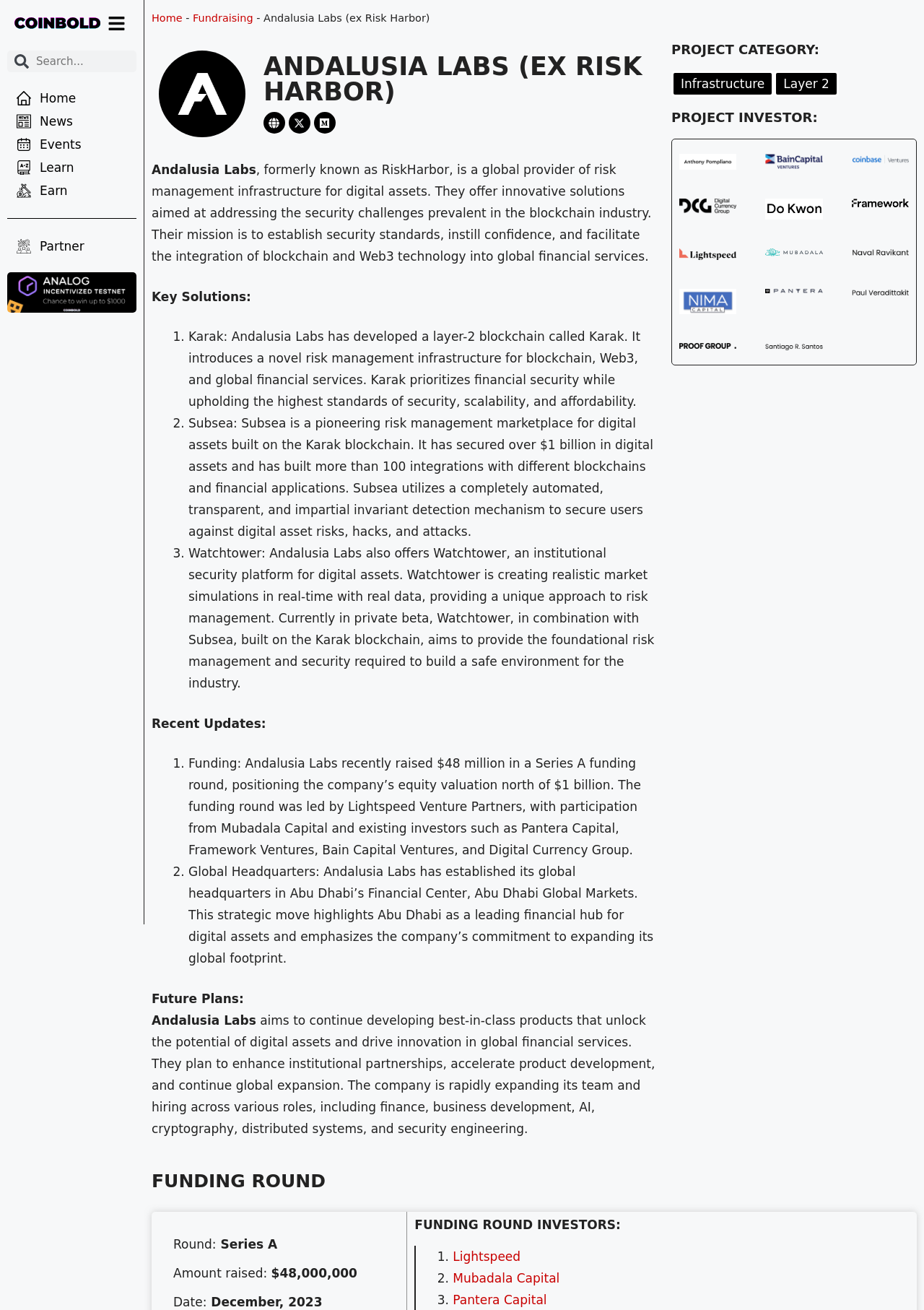Could you indicate the bounding box coordinates of the region to click in order to complete this instruction: "Explore Infrastructure projects".

[0.727, 0.054, 0.838, 0.074]